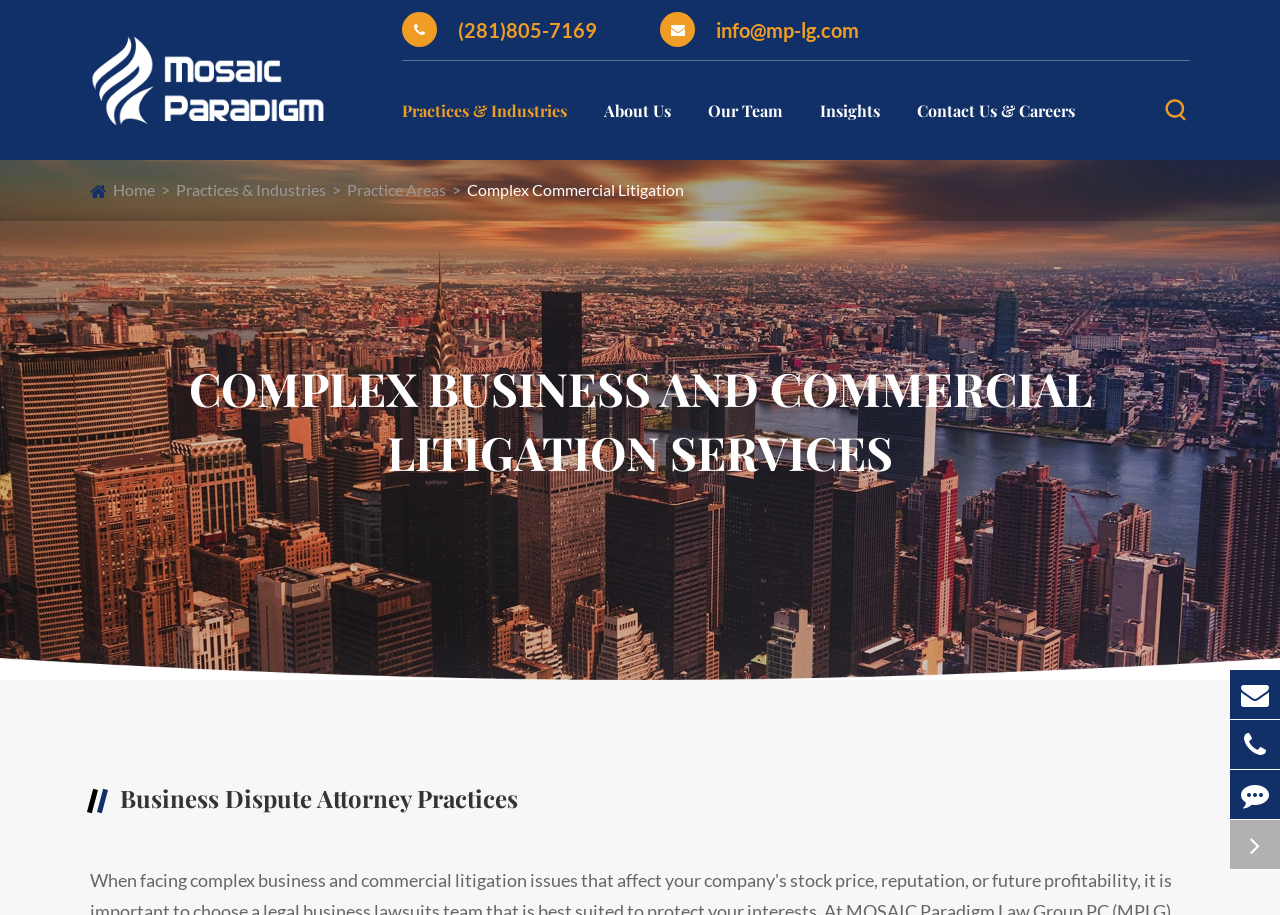Indicate the bounding box coordinates of the clickable region to achieve the following instruction: "Click the MOSAIC Paradigm Law Group PC link."

[0.07, 0.039, 0.254, 0.137]